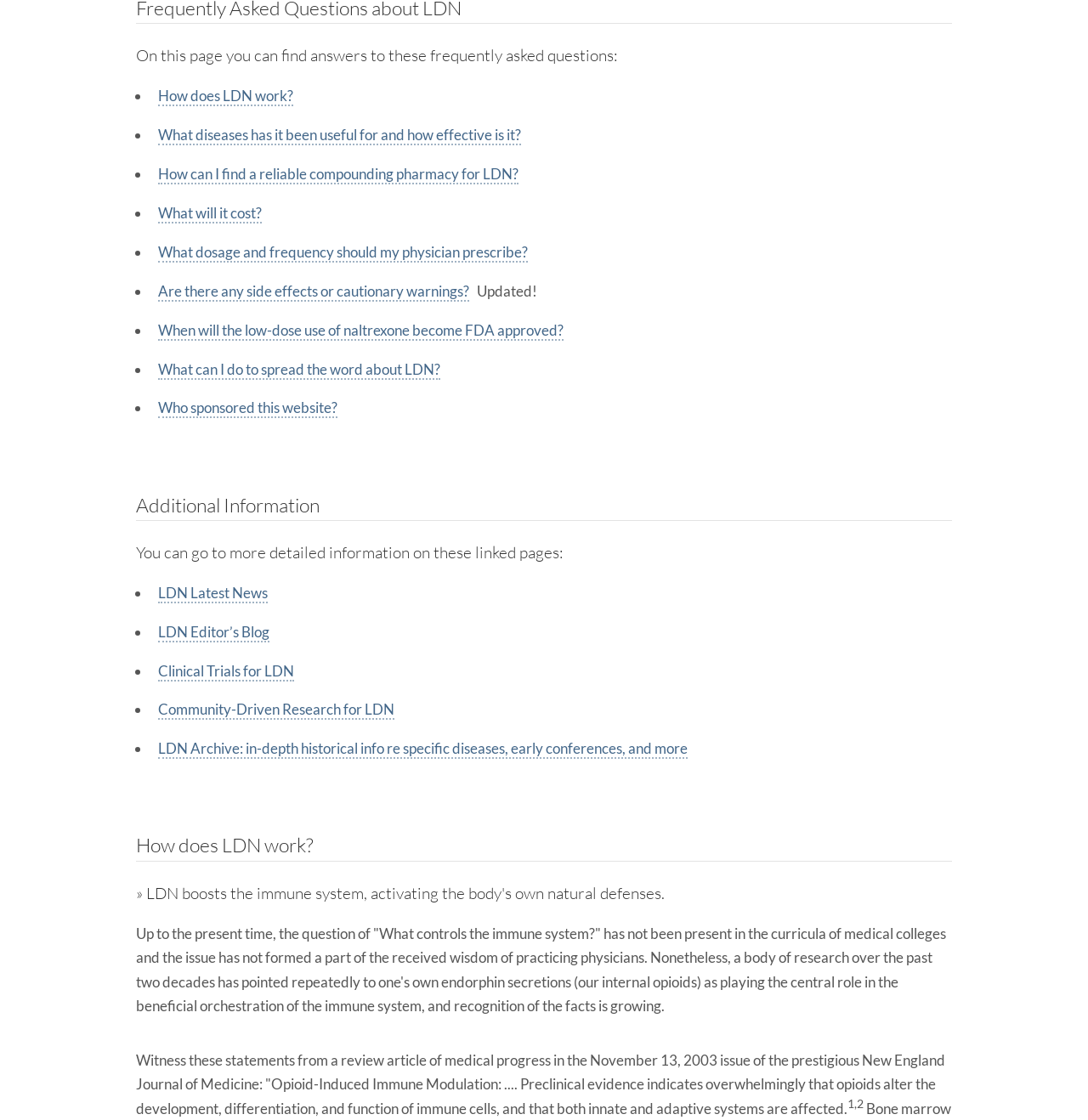Provide the bounding box coordinates for the UI element described in this sentence: "LDN Latest News". The coordinates should be four float values between 0 and 1, i.e., [left, top, right, bottom].

[0.145, 0.521, 0.246, 0.538]